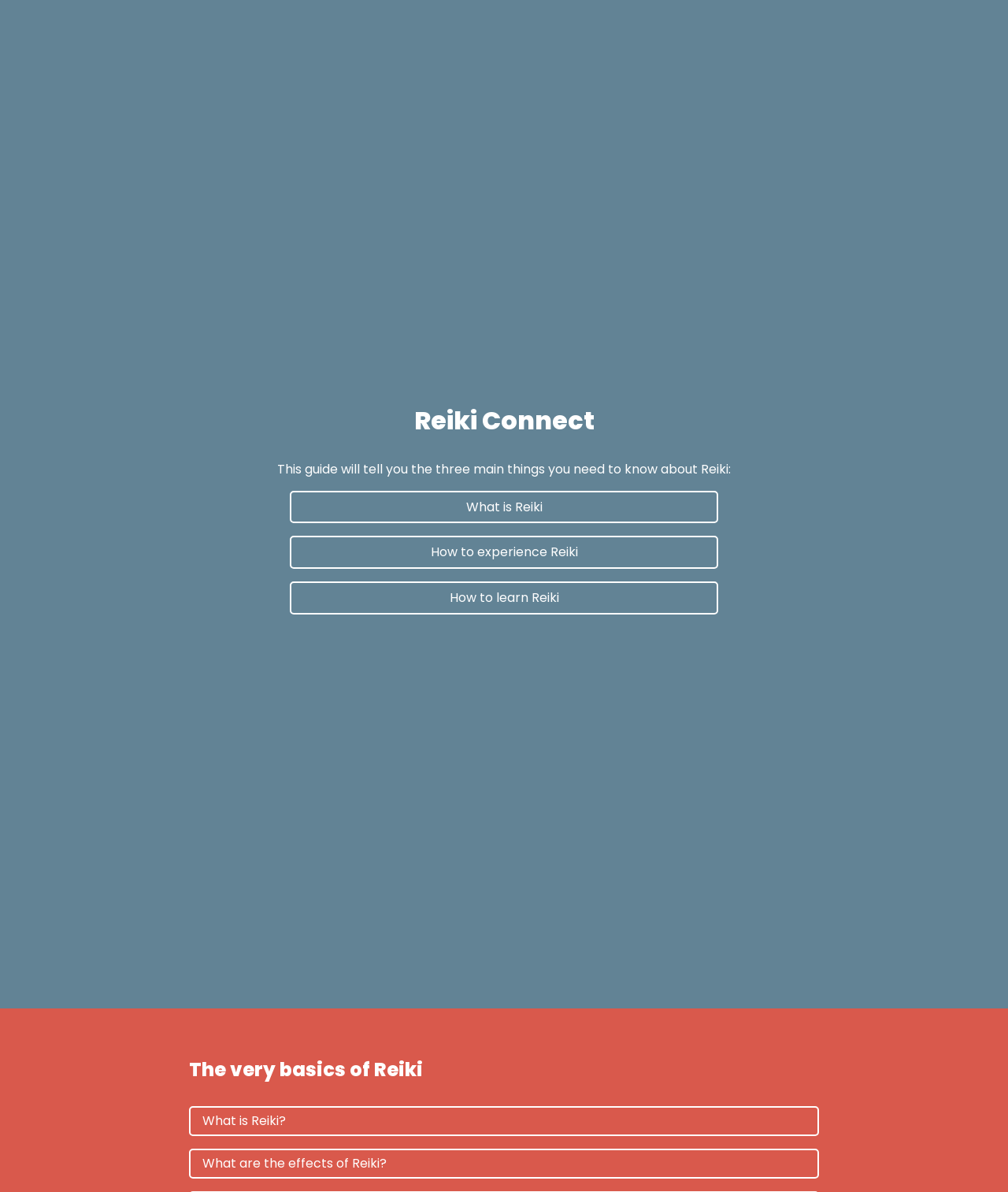What is the relationship between the links and the buttons on the webpage?
Look at the image and respond with a one-word or short phrase answer.

They have similar content